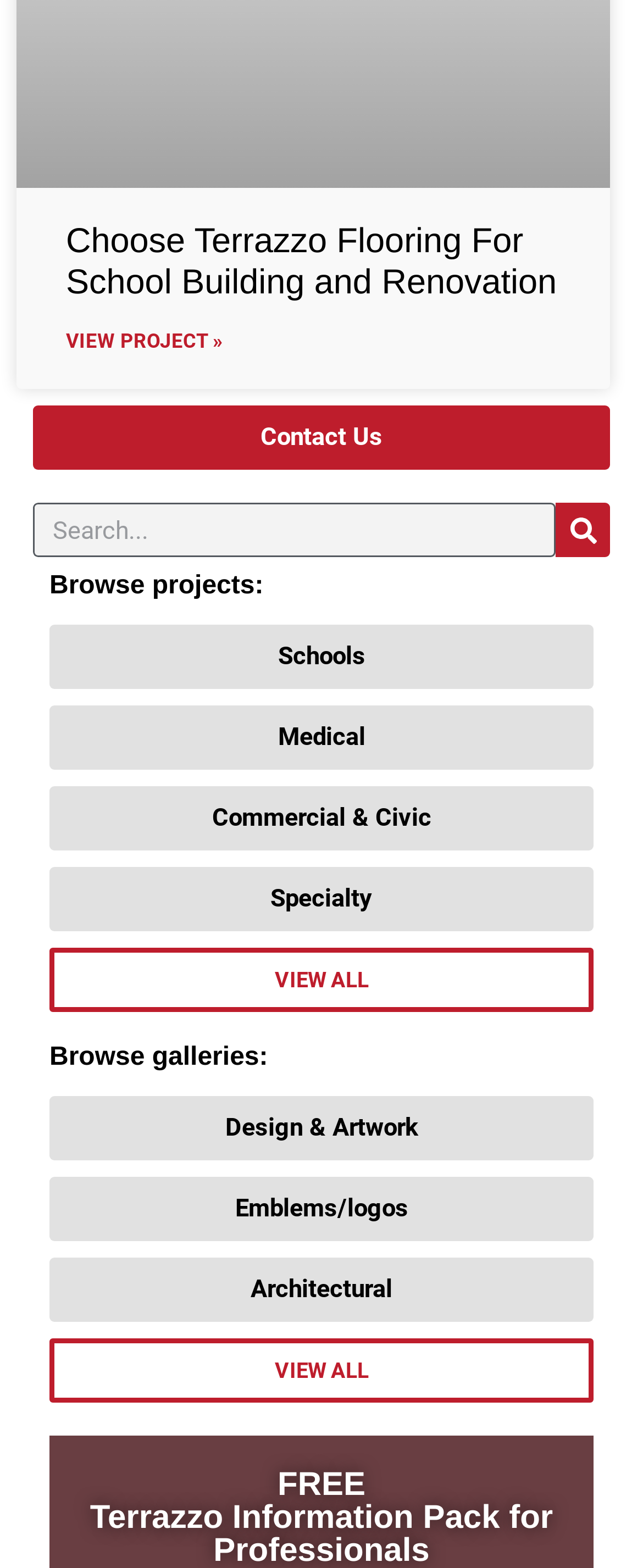What is the function of the button with a magnifying glass icon?
Please ensure your answer to the question is detailed and covers all necessary aspects.

The button with a magnifying glass icon is a search button, which is part of the search bar at the top of the page. It allows users to submit their search queries.